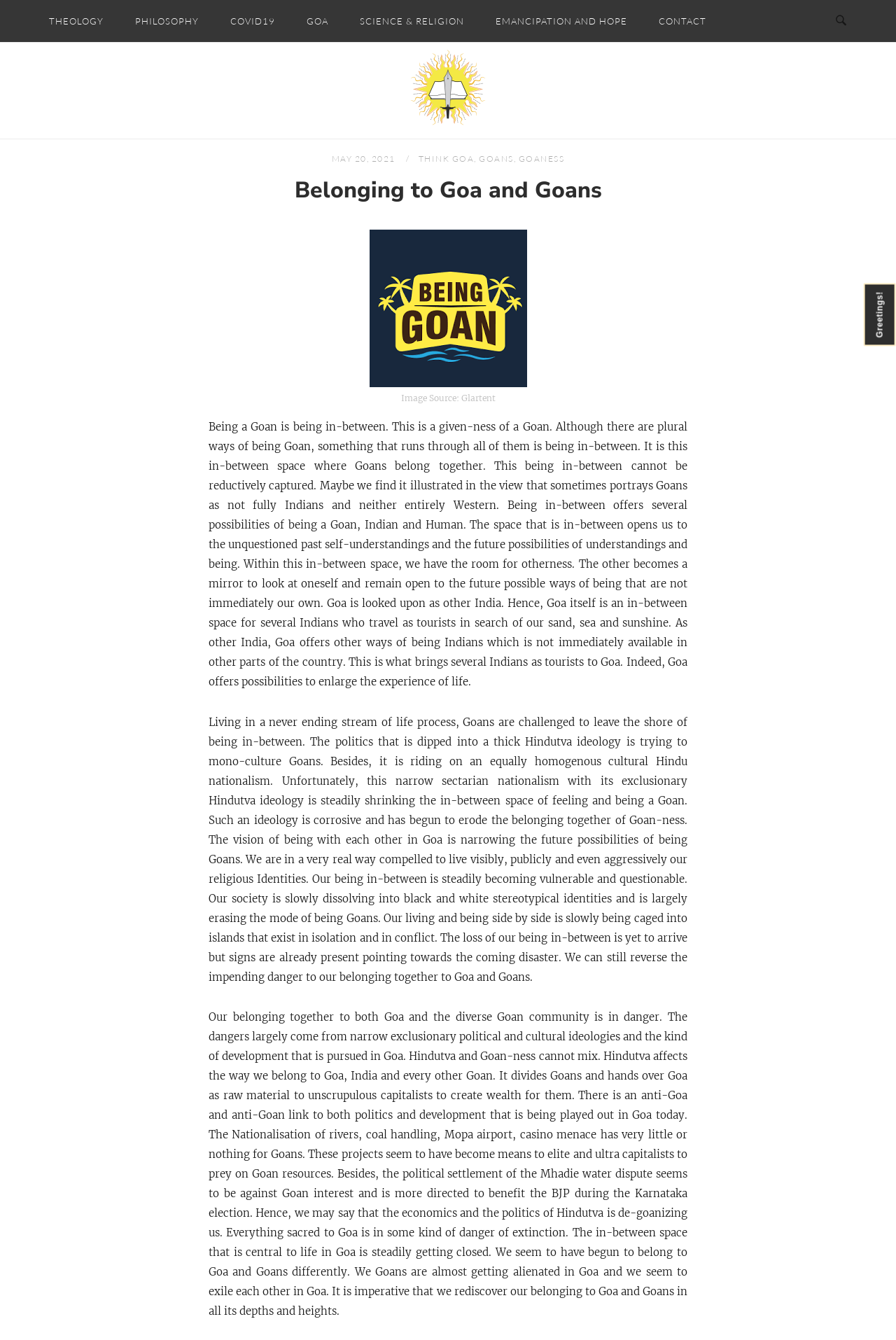Answer in one word or a short phrase: 
What is the impact of Hindutva on Goans?

Divisive and erosive